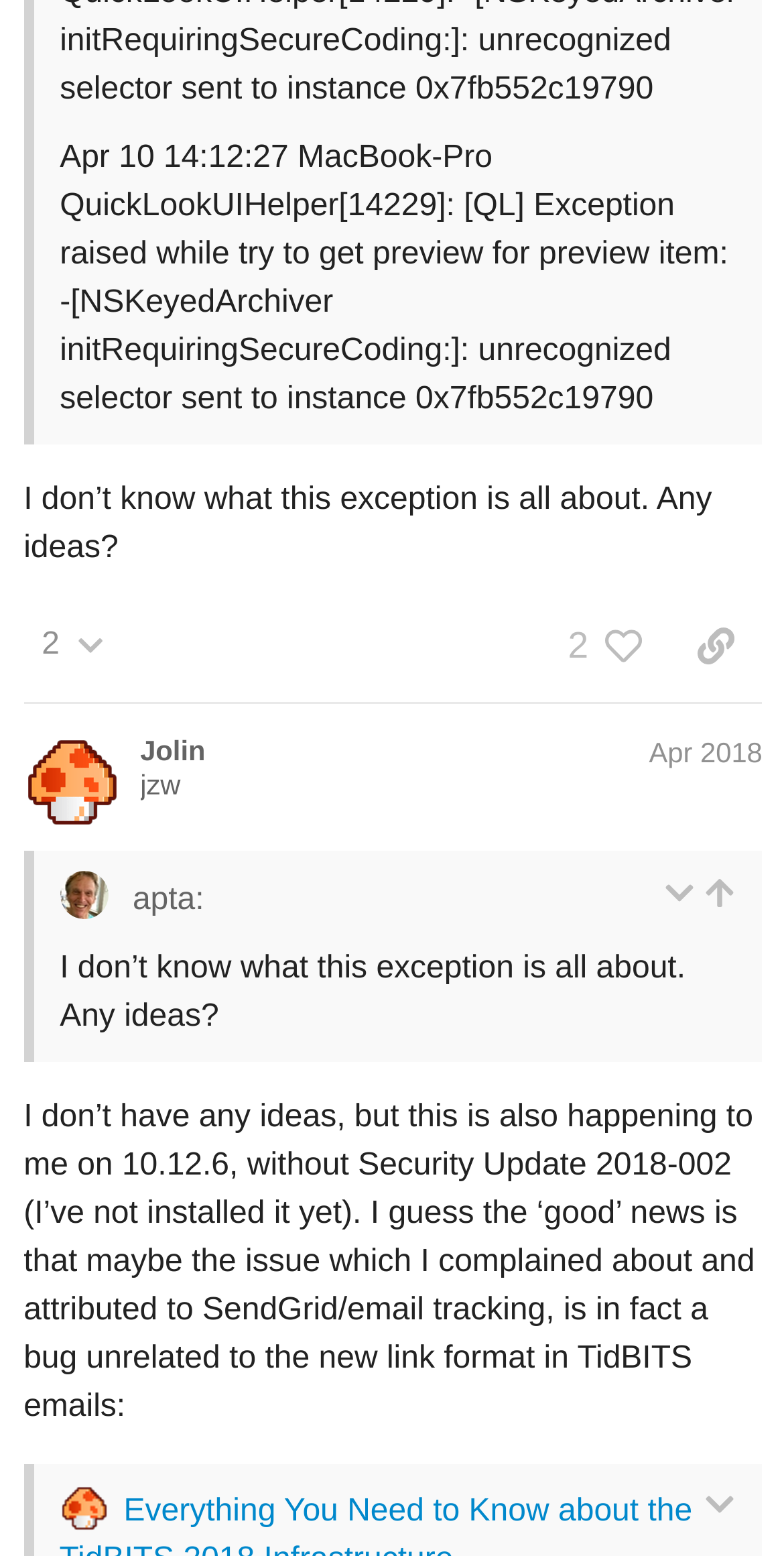What is the action of the button at the bottom right corner?
Observe the image and answer the question with a one-word or short phrase response.

expand/collapse